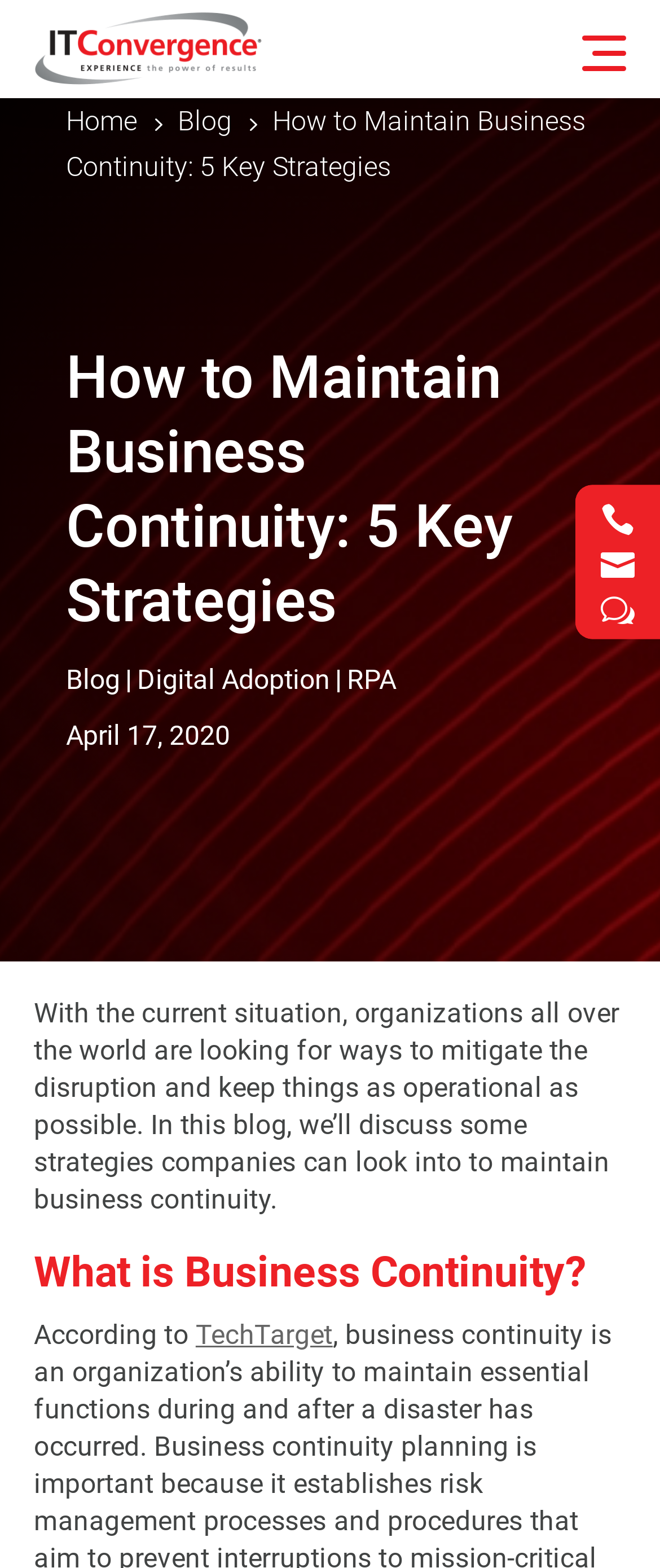How many links are in the top navigation bar?
Based on the visual, give a brief answer using one word or a short phrase.

3